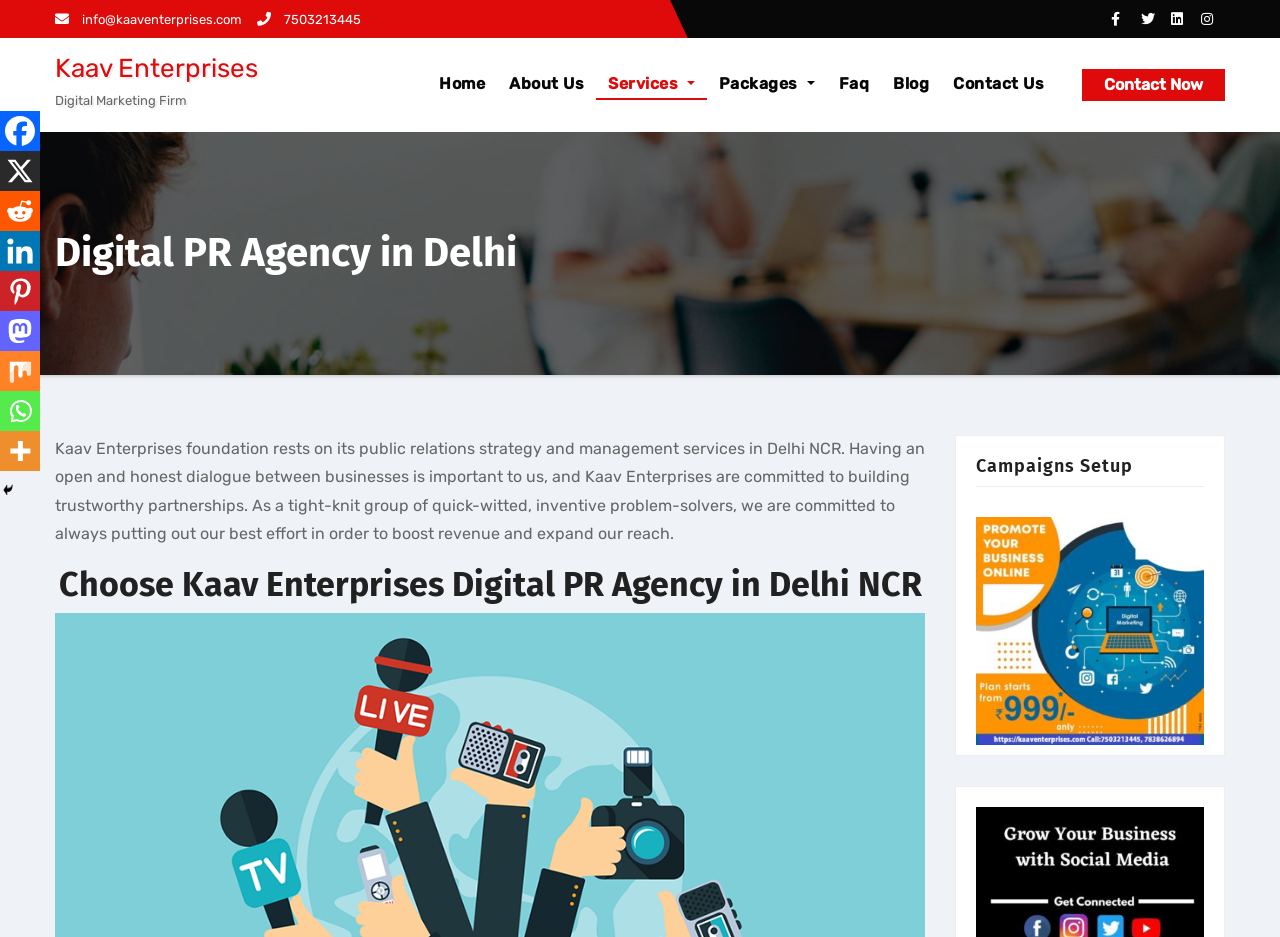Please identify the bounding box coordinates of the element that needs to be clicked to perform the following instruction: "Visit the About Us page".

[0.389, 0.075, 0.466, 0.105]